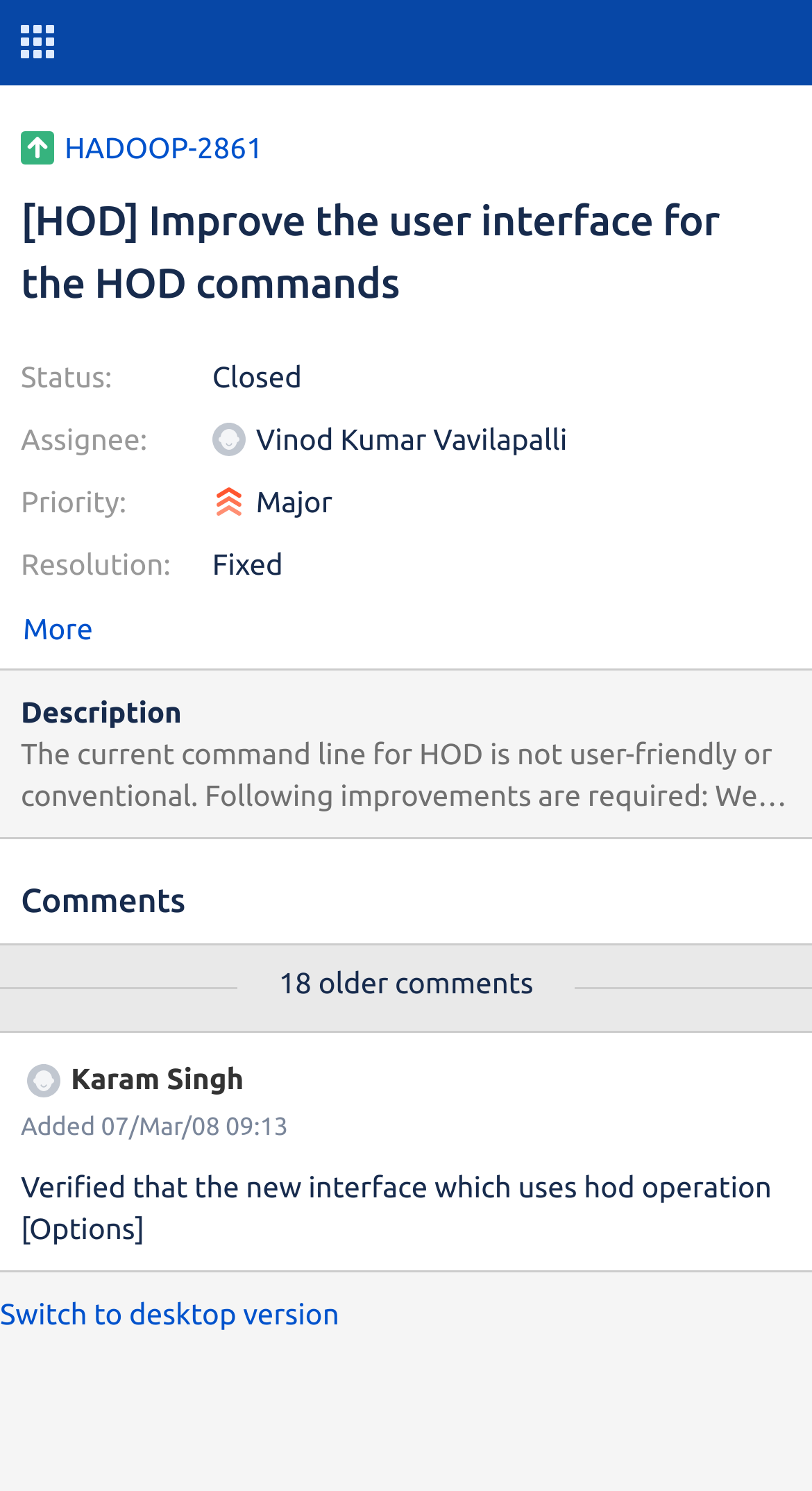What is the status of this issue?
Based on the image, answer the question in a detailed manner.

I found the status of the issue by looking at the 'Status:' label and its corresponding value, which is 'Closed'.